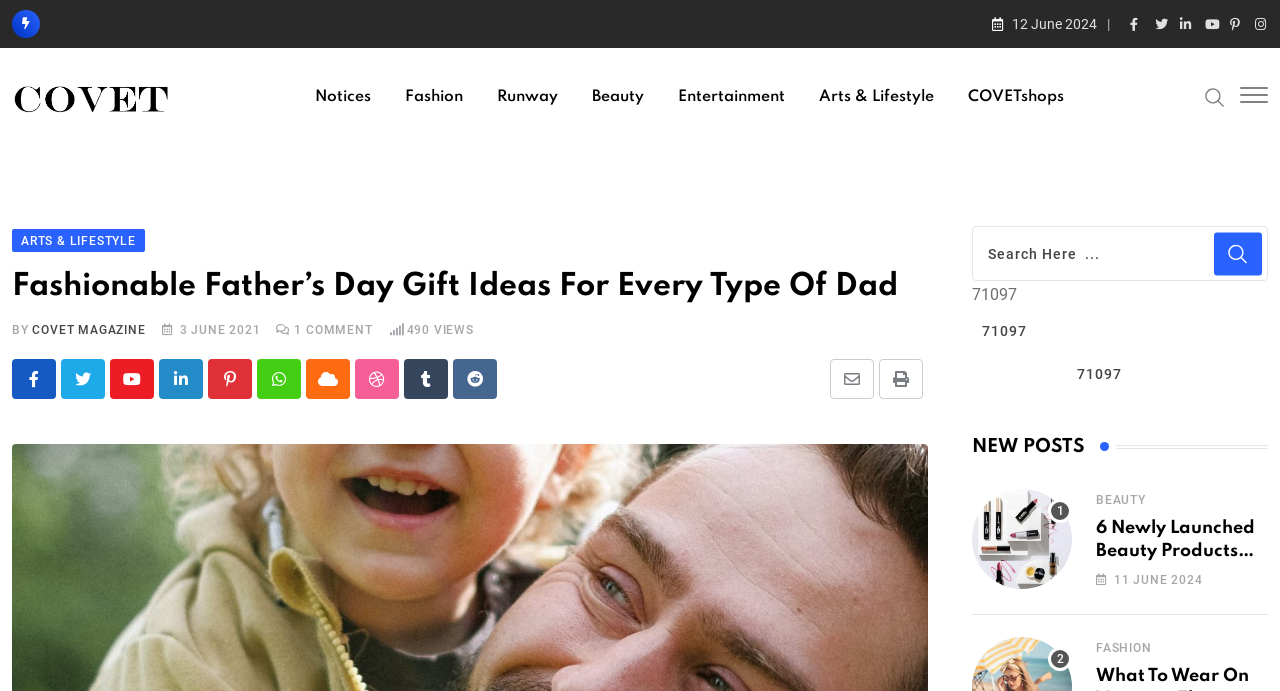Give a detailed account of the webpage's layout and content.

This webpage is about fashionable Father's Day gift ideas for every type of dad. At the top, there is a date "12 June 2024" and a row of social media icons. Below that, there are several links to different categories, including "Notices", "Fashion", "Runway", "Beauty", "Entertainment", "Arts & Lifestyle", and "COVETshops". 

On the left side, there is a search bar with a magnifying glass icon and a button. Below the search bar, there is a heading "Fashionable Father’s Day Gift Ideas For Every Type Of Dad" followed by the author "COVET MAGAZINE" and the date "3 JUNE 2021". There are also some social media icons and a comment section with 490 views.

The main content of the webpage is divided into several sections. The first section is about a beauty product with an image and a heading "6 Newly Launched Beauty Products You Must Try". Below that, there is a link to the "BEAUTY" category. The second section has a similar structure, with an image, a heading, and a link to the "FASHION" category.